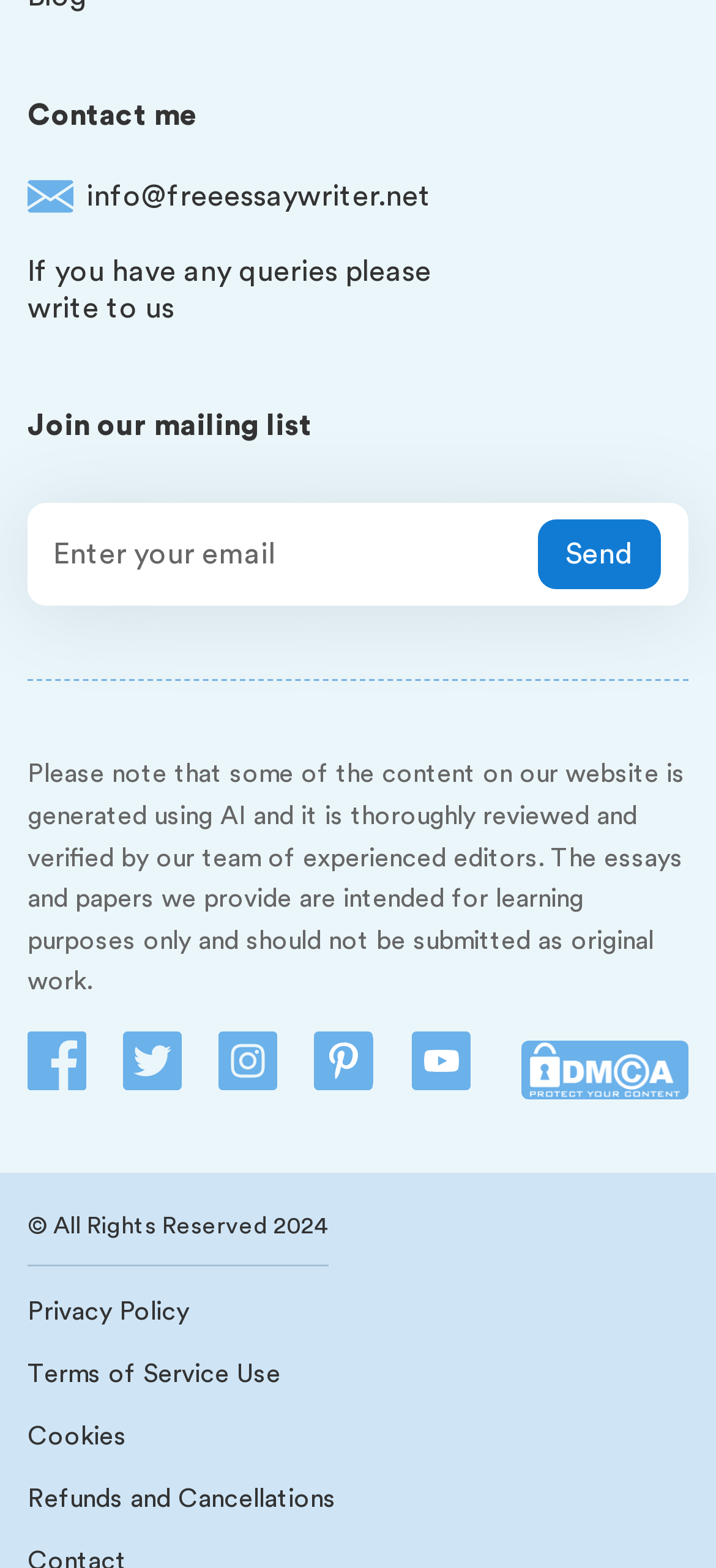Identify the bounding box coordinates of the area that should be clicked in order to complete the given instruction: "Click the 'Send' button". The bounding box coordinates should be four float numbers between 0 and 1, i.e., [left, top, right, bottom].

[0.751, 0.332, 0.923, 0.376]